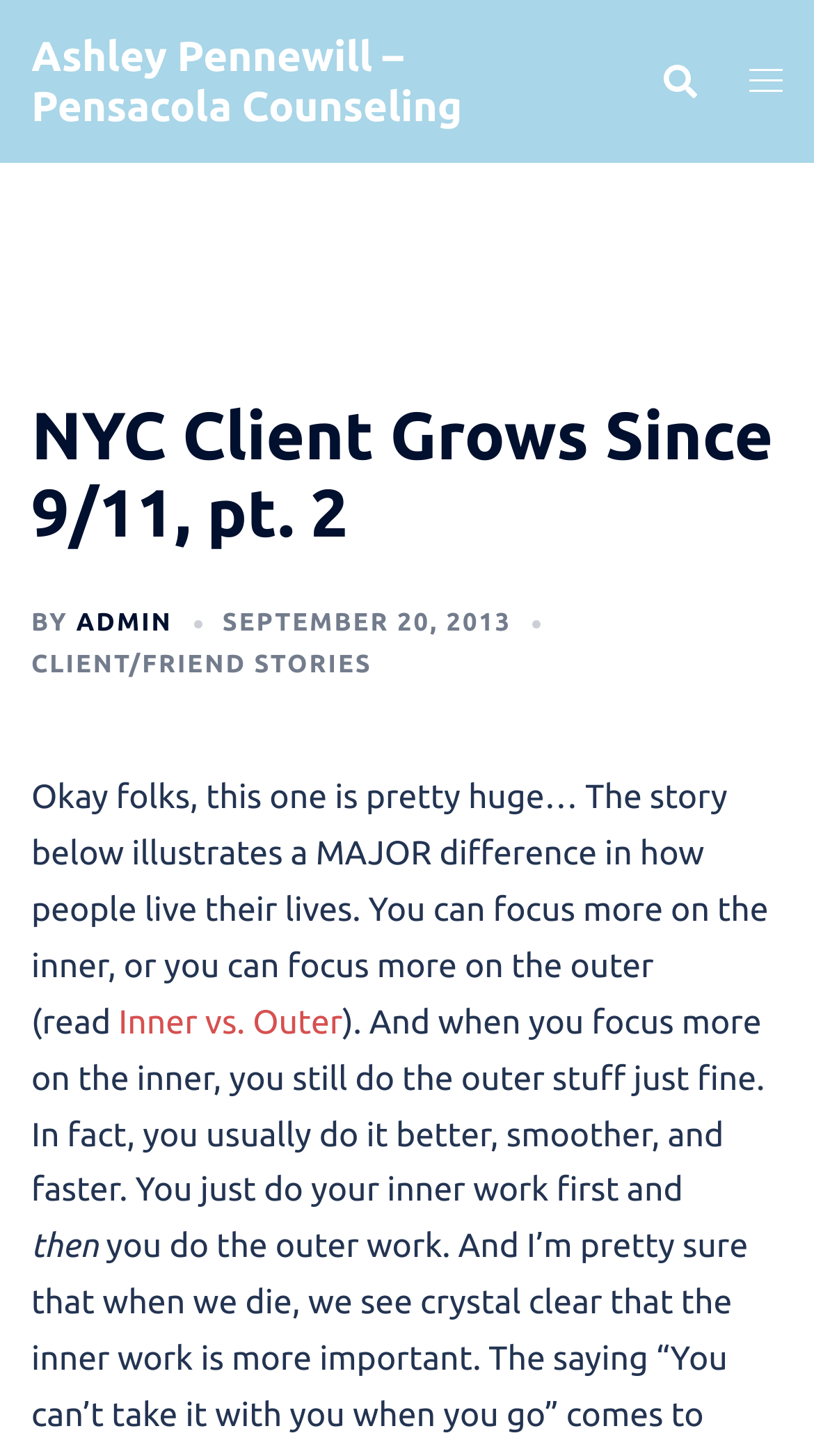Explain the webpage's layout and main content in detail.

This webpage appears to be a blog post or article about a client's growth since 9/11, with a focus on personal stories and self-reflection. At the top of the page, there is a header section with a title "NYC Client Grows Since 9/11, pt. 2" and a byline "BY ADMIN" on the left side, accompanied by a date "SEPTEMBER 20, 2013" on the right side. Below the header, there is a main content area with a brief introduction to the story, which is divided into paragraphs.

On the top-right corner, there are three links: "Ashley Pennewill – Pensacola Counseling", an empty link, and another empty link with an associated image. The image is likely a social media icon or a button.

The main content area has several paragraphs of text, with a few links scattered throughout. The text discusses the importance of focusing on one's inner life and how it can positively impact outer actions. There are no images within the main content area, but there are several links, including "Inner vs. Outer" and "CLIENT/FRIEND STORIES", which may lead to related articles or categories.

Overall, the webpage has a simple and clean layout, with a clear hierarchy of headings and paragraphs, making it easy to read and navigate.